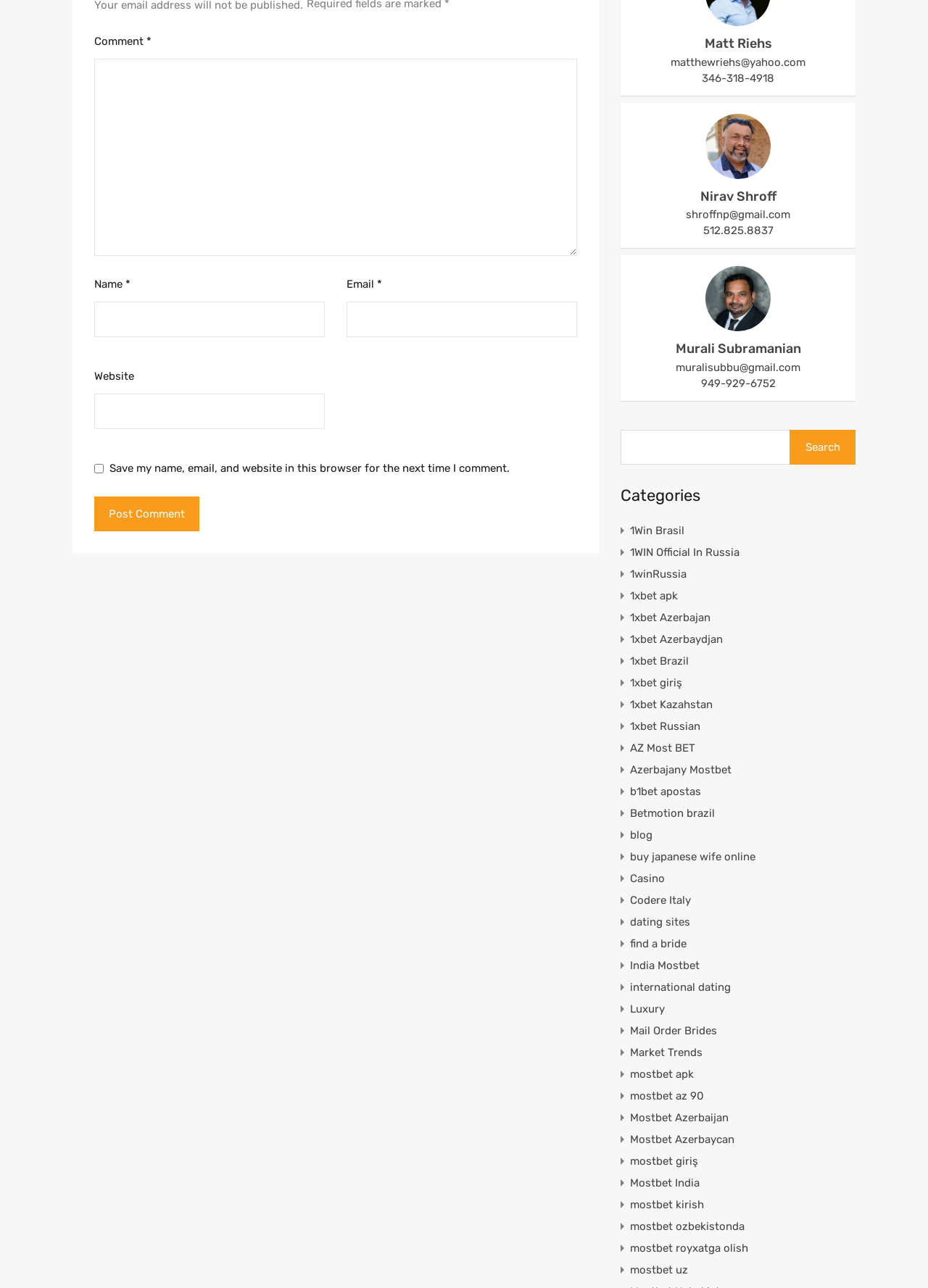What is the purpose of the textboxes at the top of the page?
Based on the visual information, provide a detailed and comprehensive answer.

The textboxes at the top of the page are for users to input their name, email, and website, and to write a comment. The 'Post Comment' button suggests that the purpose of these textboxes is to leave a comment on the webpage.